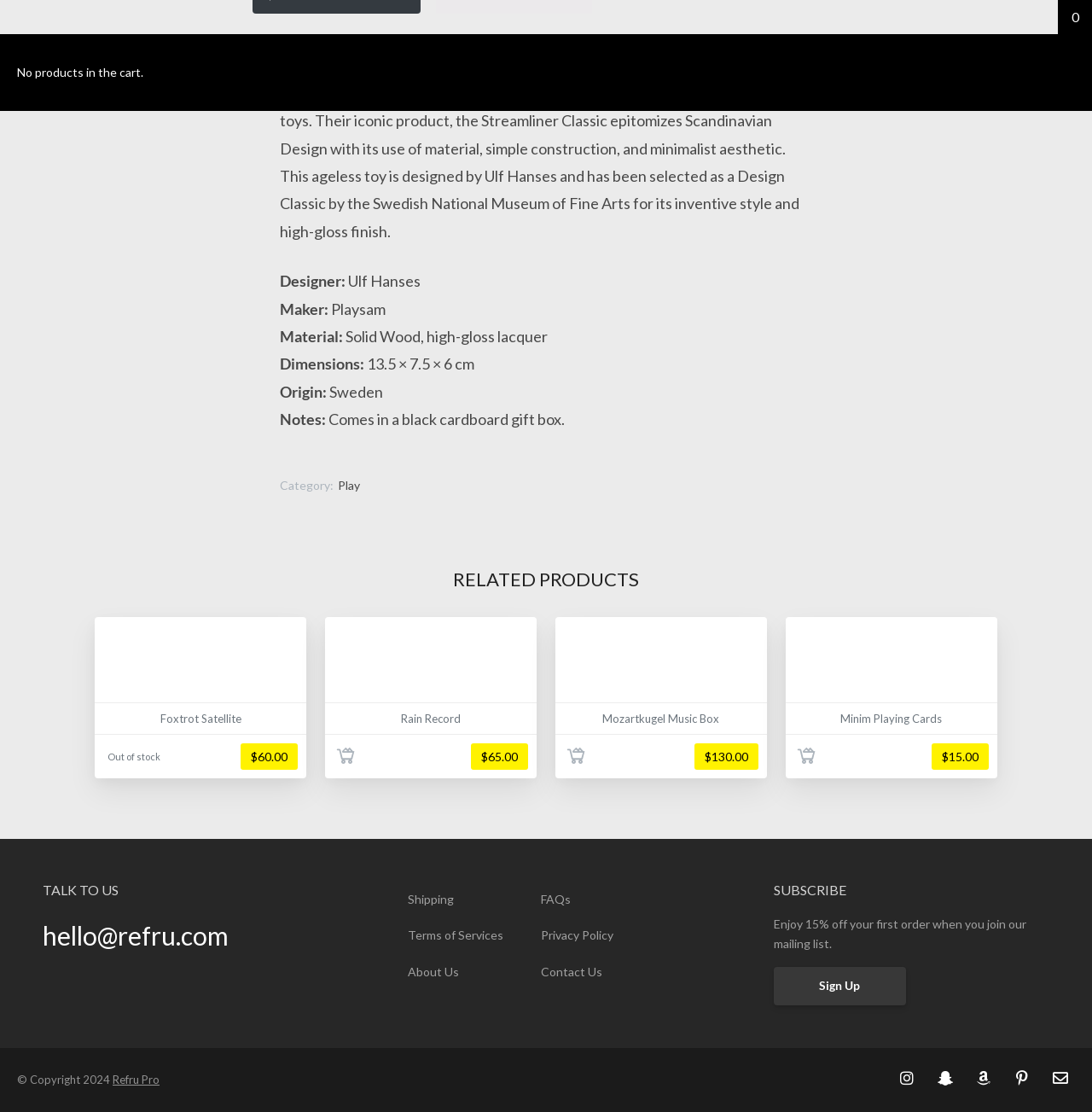From the element description: "Add to cart", extract the bounding box coordinates of the UI element. The coordinates should be expressed as four float numbers between 0 and 1, in the order [left, top, right, bottom].

[0.298, 0.661, 0.337, 0.7]